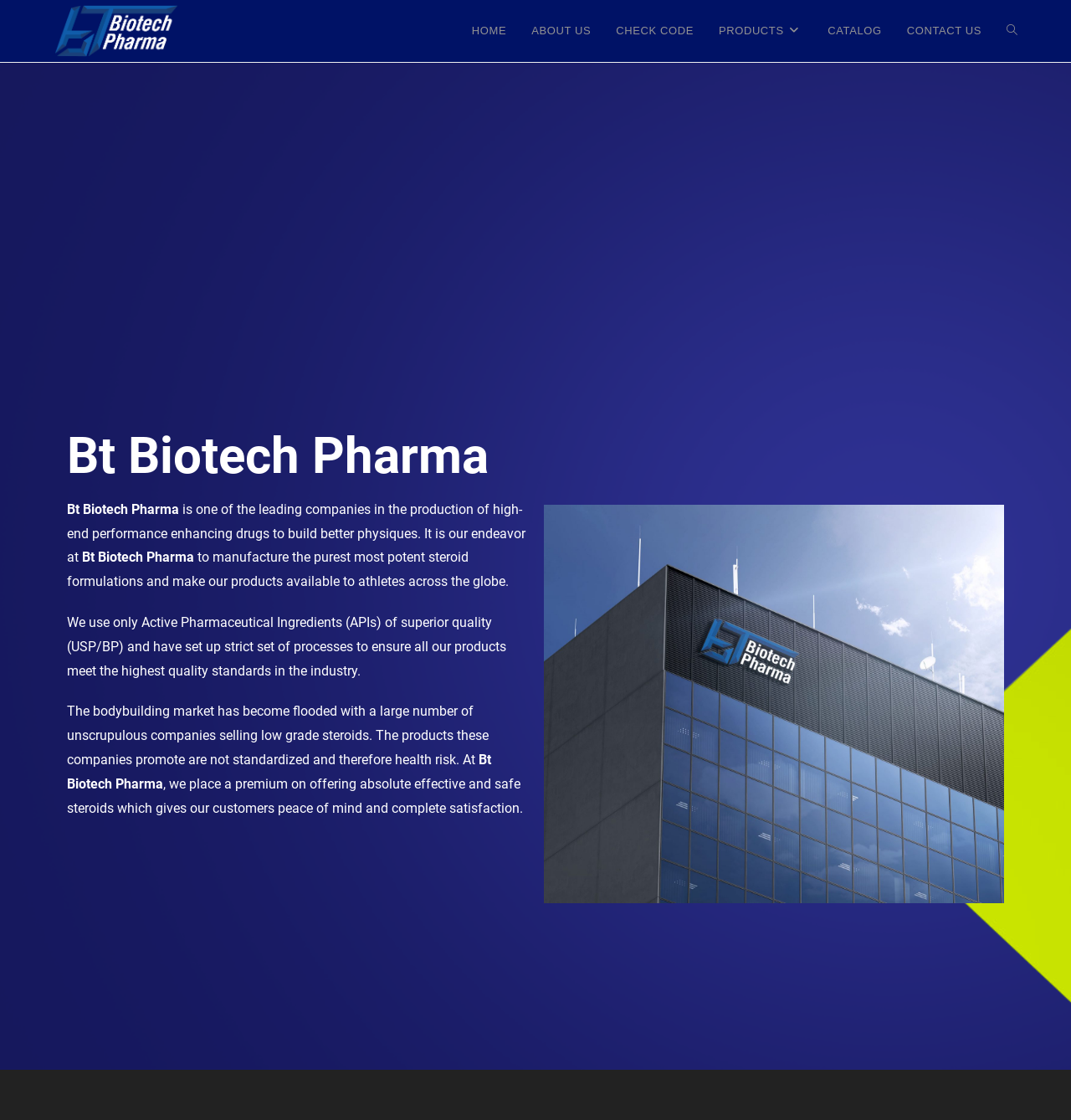Respond concisely with one word or phrase to the following query:
What is the company's goal for its customers?

Peace of mind and complete satisfaction